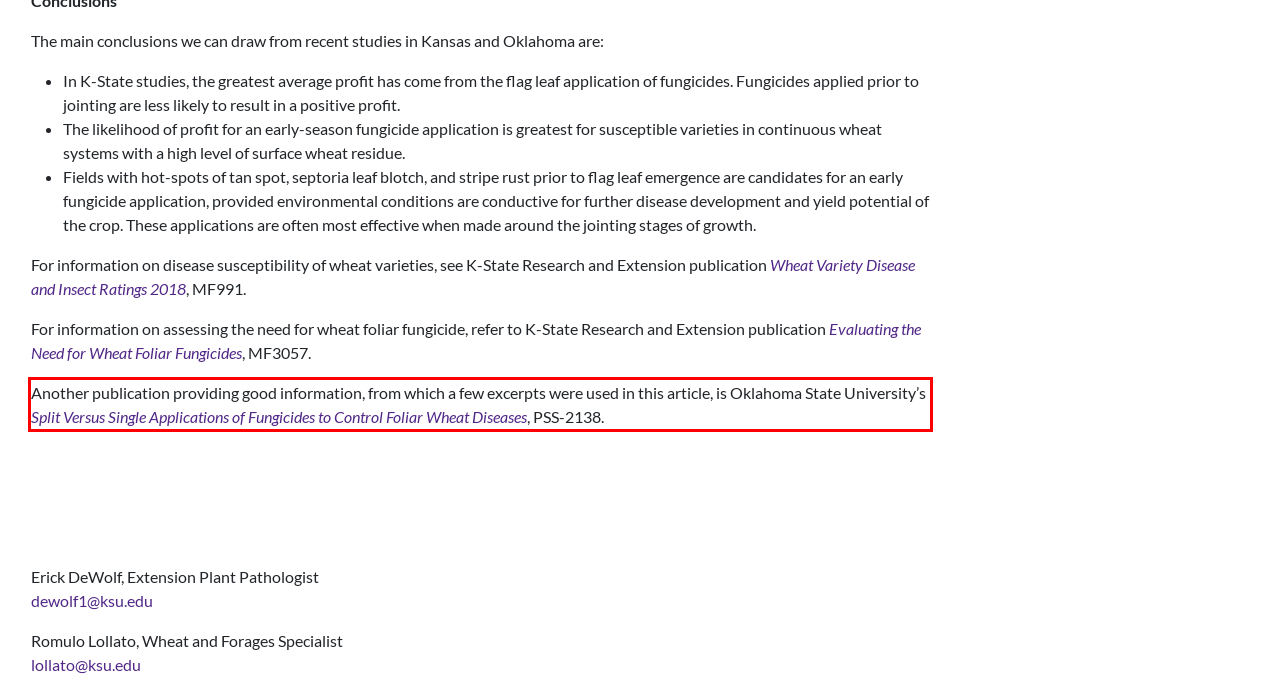You have a webpage screenshot with a red rectangle surrounding a UI element. Extract the text content from within this red bounding box.

Another publication providing good information, from which a few excerpts were used in this article, is Oklahoma State University’s Split Versus Single Applications of Fungicides to Control Foliar Wheat Diseases, PSS-2138.